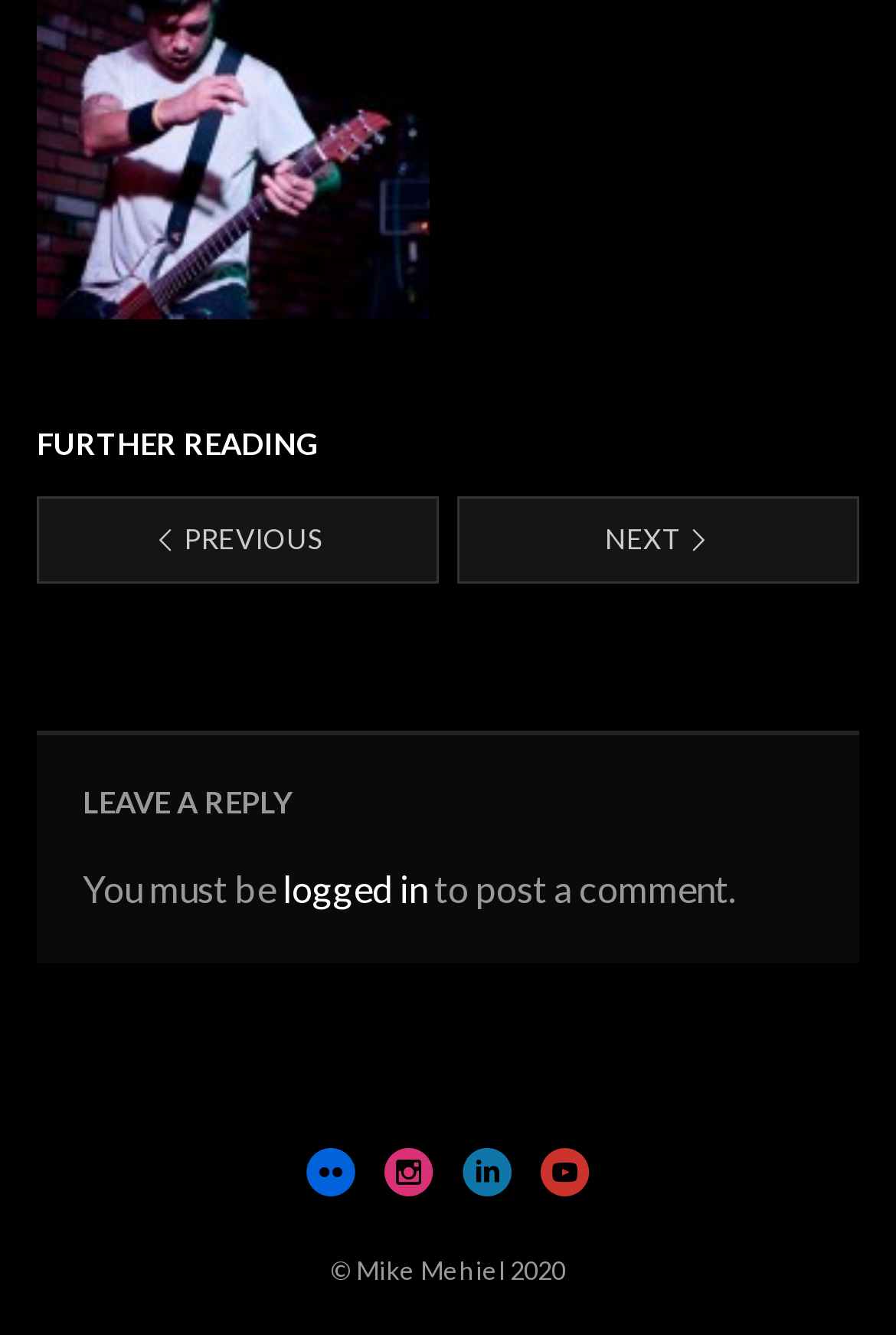Examine the image and give a thorough answer to the following question:
What is required to post a comment?

The webpage has a section that says 'You must be logged in to post a comment.' This implies that a user needs to be logged in to post a comment on this webpage.